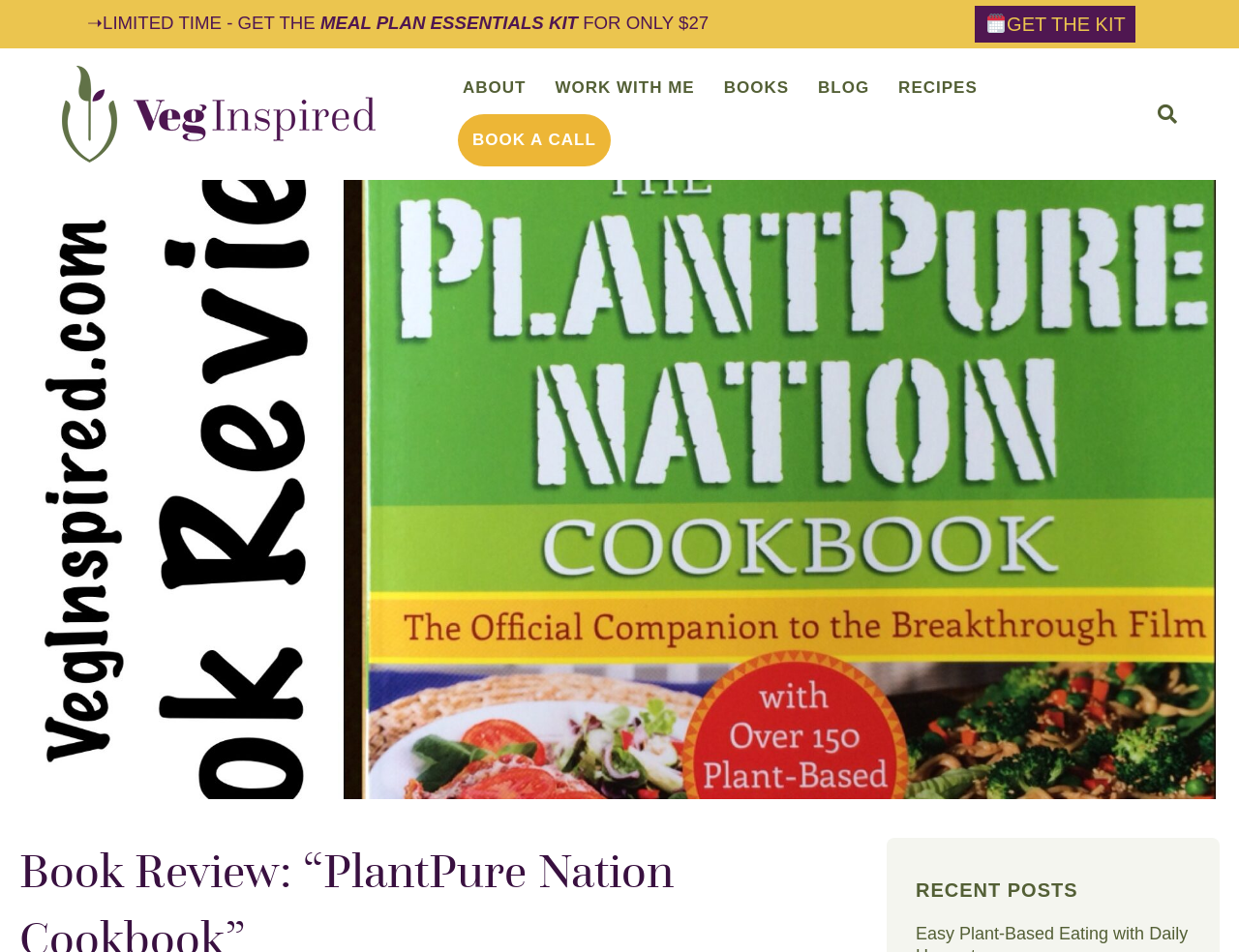Answer succinctly with a single word or phrase:
How many menu items are in the Header Menu?

6